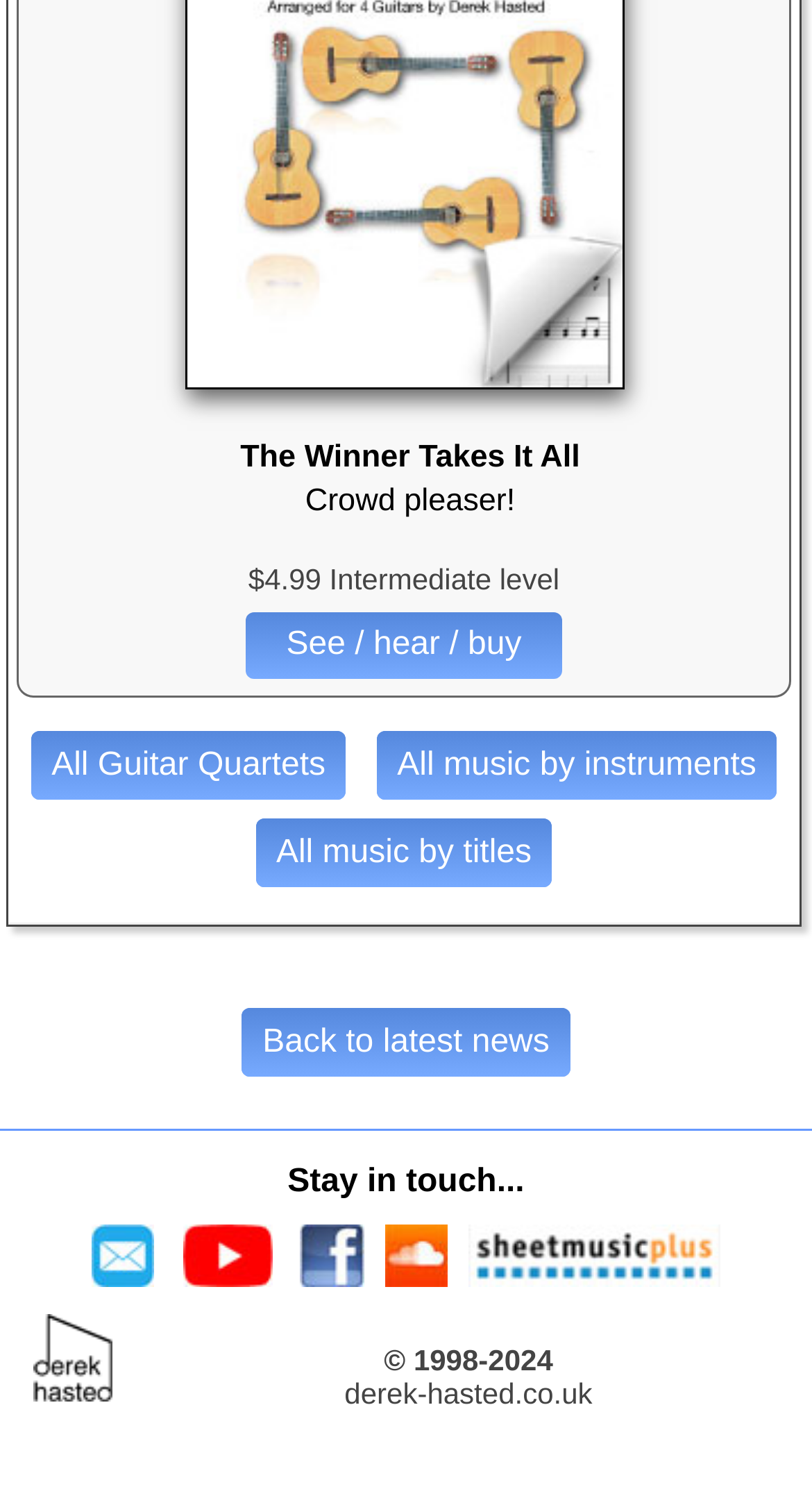How many social media links are present?
Give a thorough and detailed response to the question.

There are five social media links present on the webpage, namely 'Click to email me', 'Visit my YouTube channel', 'Facebook', 'Find me at Sheet Music Plus', and 'Hear me on Soundcloud', which are identified by their respective link elements and images.